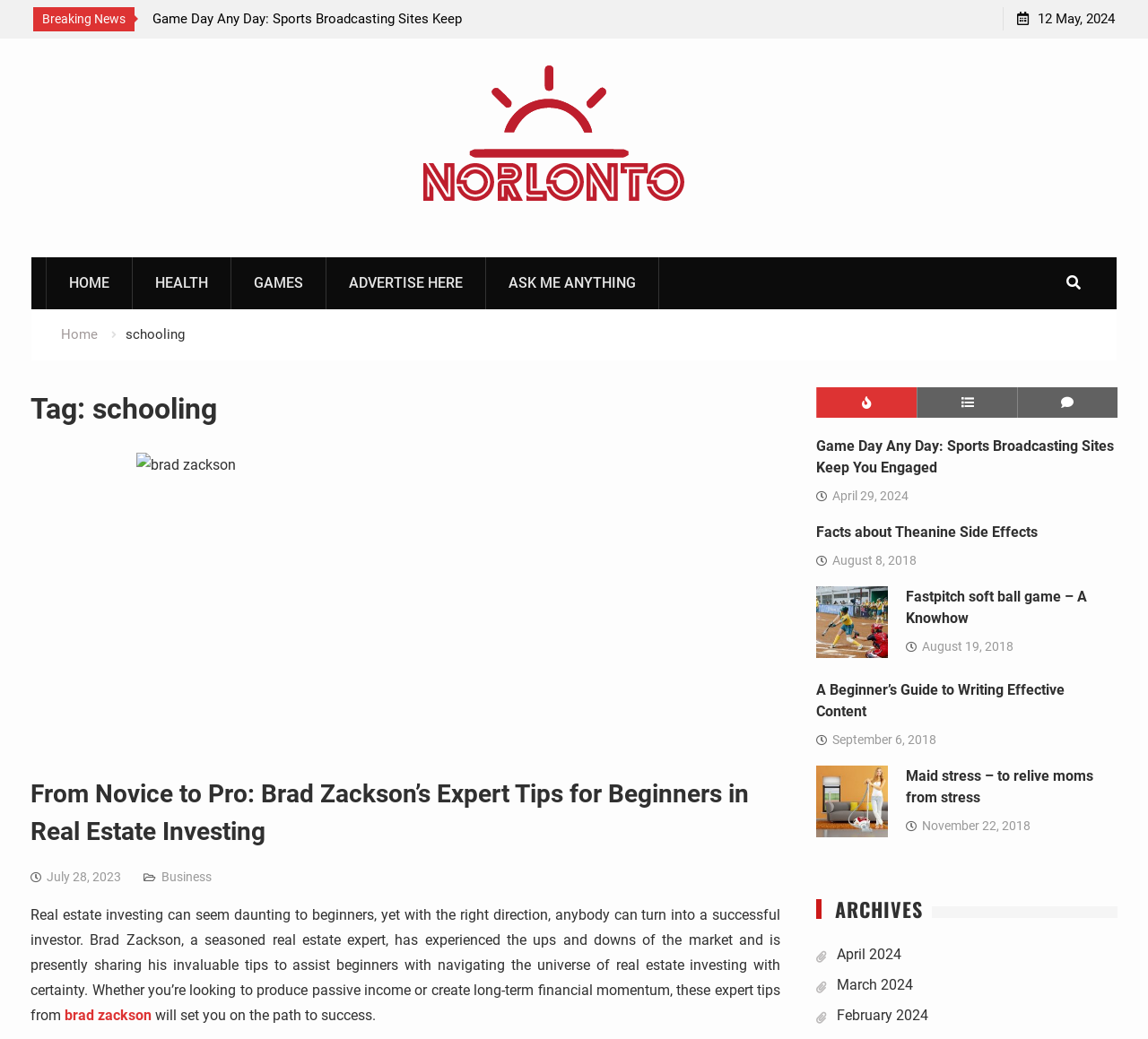Using the information shown in the image, answer the question with as much detail as possible: What is the date of the 'Game Day Any Day: Sports Broadcasting Sites Keep You Engaged' article?

The date of the 'Game Day Any Day: Sports Broadcasting Sites Keep You Engaged' article can be found below the article title, which is 'April 29, 2024'.